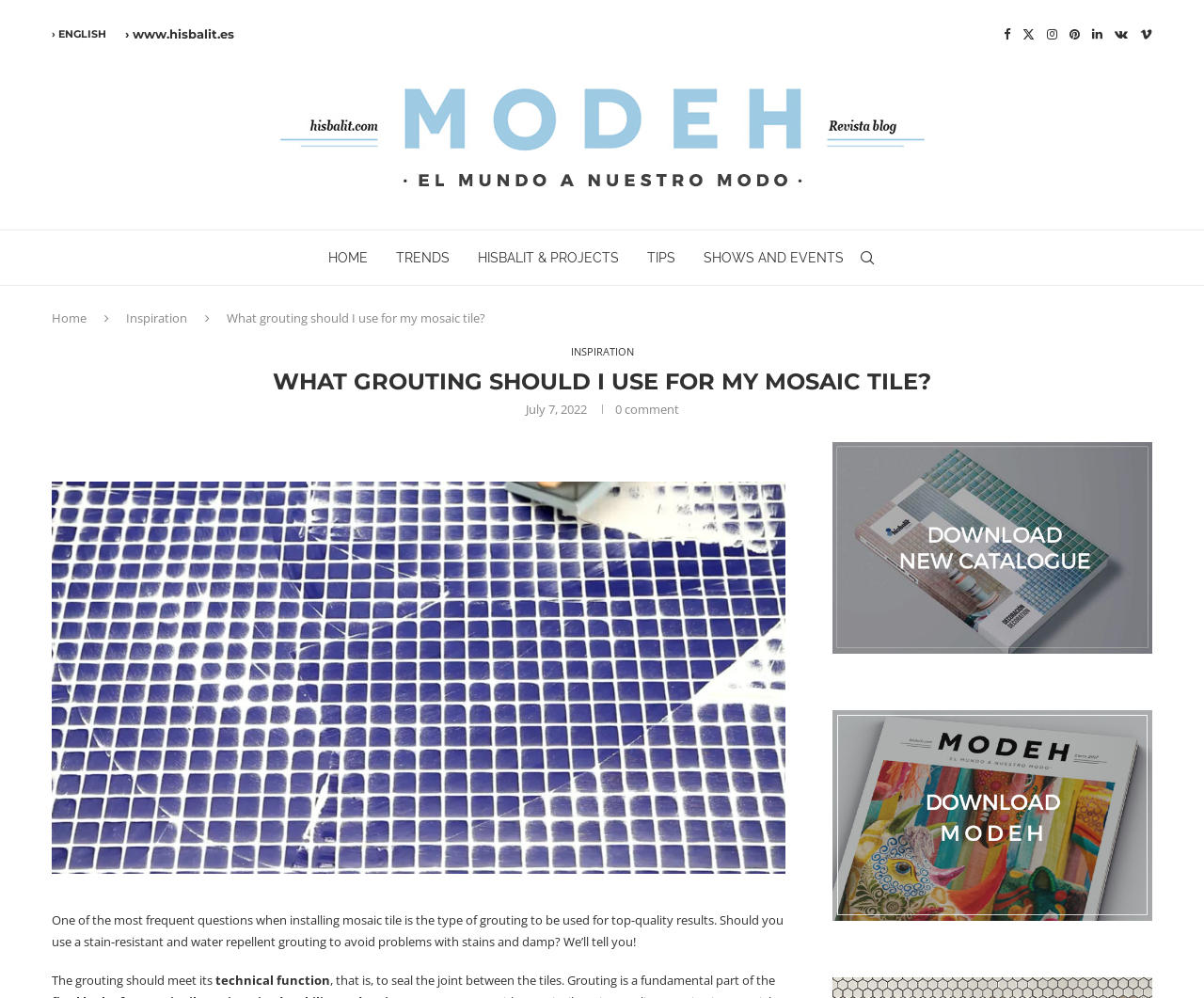What is the purpose of grouting in mosaic tile installation?
Look at the image and construct a detailed response to the question.

The purpose of grouting in mosaic tile installation can be determined by reading the article content. According to the article, 'The grouting should meet its technical function, that is, to seal the joint between the tiles.' This indicates that the primary purpose of grouting is to seal the joint between tiles.